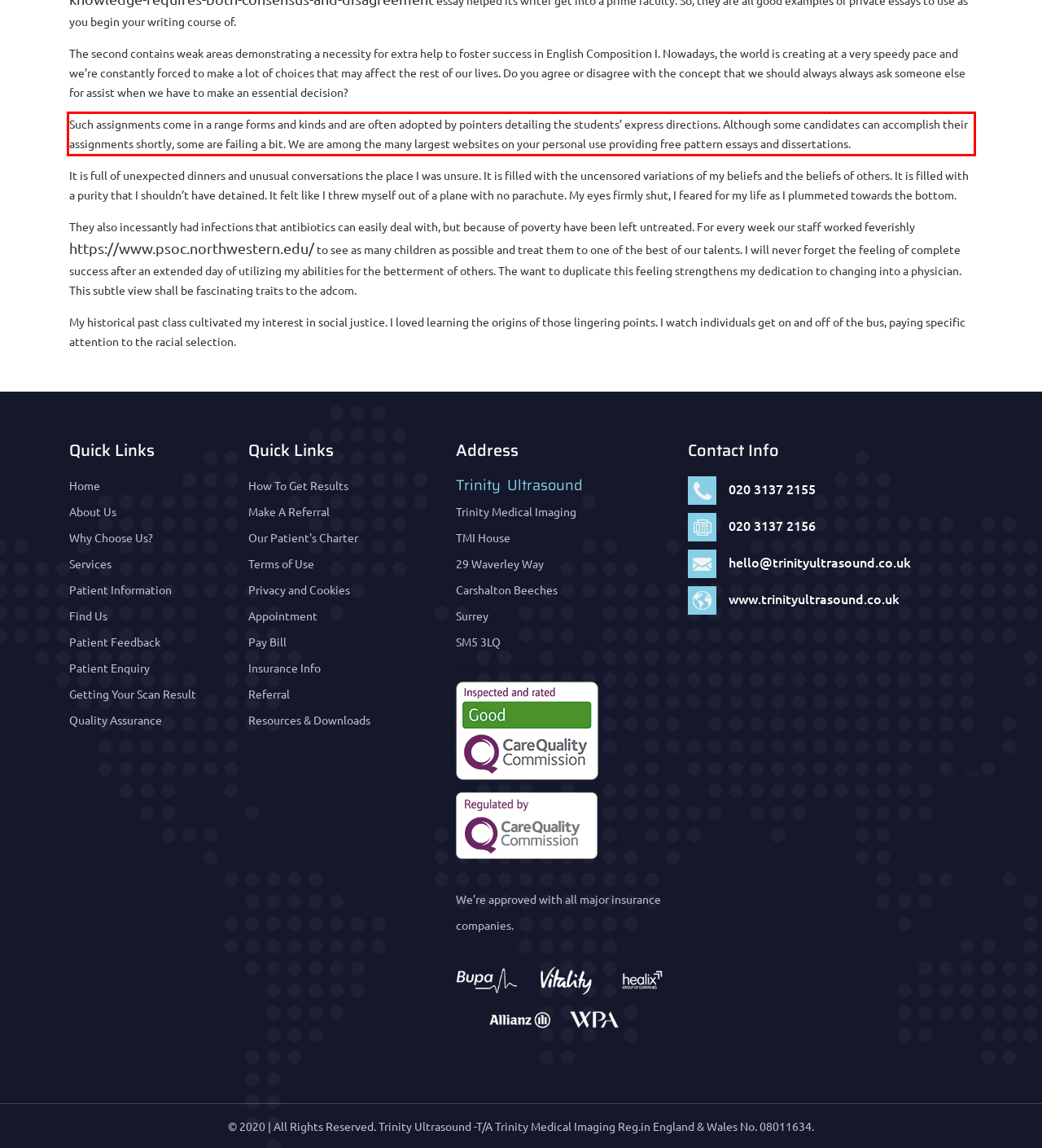By examining the provided screenshot of a webpage, recognize the text within the red bounding box and generate its text content.

Such assignments come in a range forms and kinds and are often adopted by pointers detailing the students’ express directions. Although some candidates can accomplish their assignments shortly, some are failing a bit. We are among the many largest websites on your personal use providing free pattern essays and dissertations.